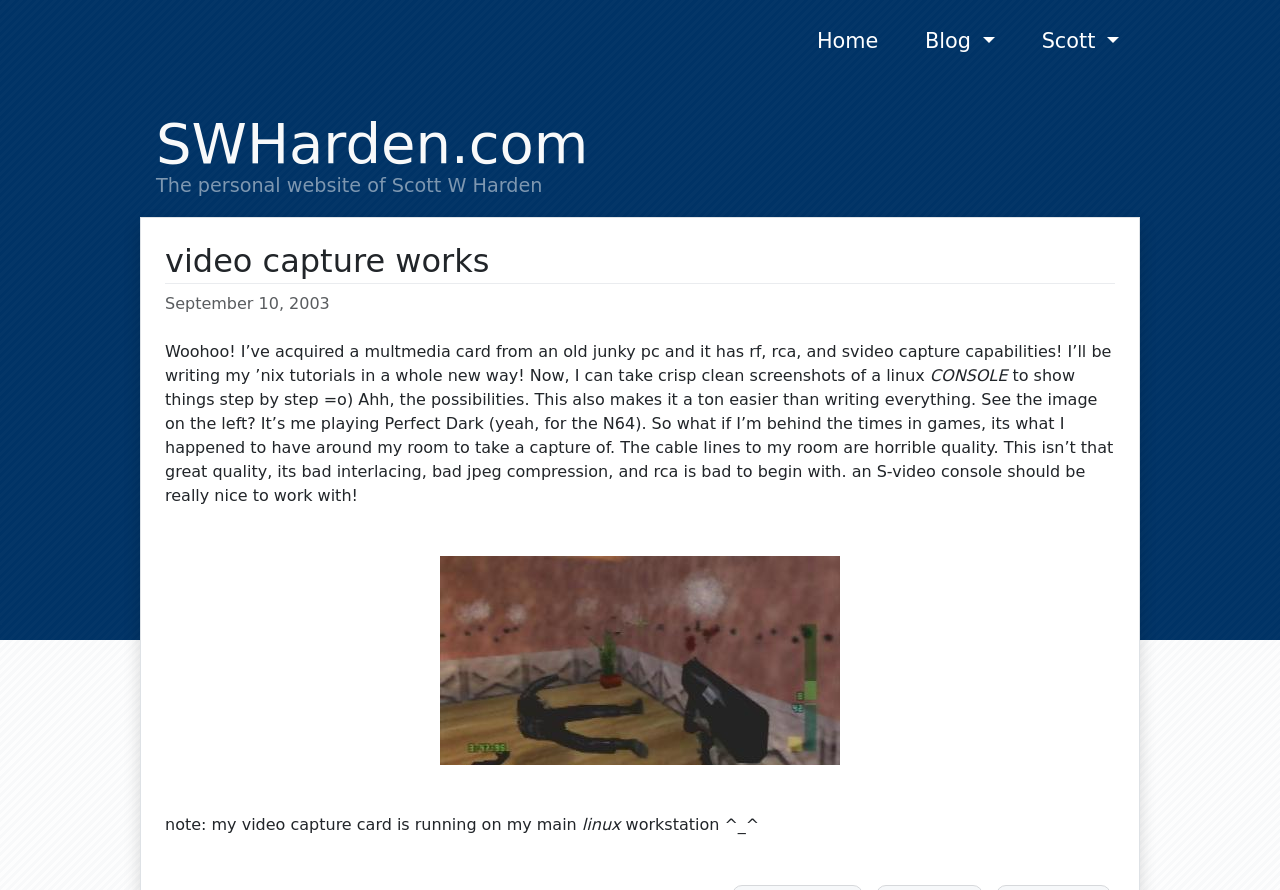Please analyze the image and give a detailed answer to the question:
What is the author's workstation running on?

The author mentions in the text that their video capture card is running on their main linux workstation.